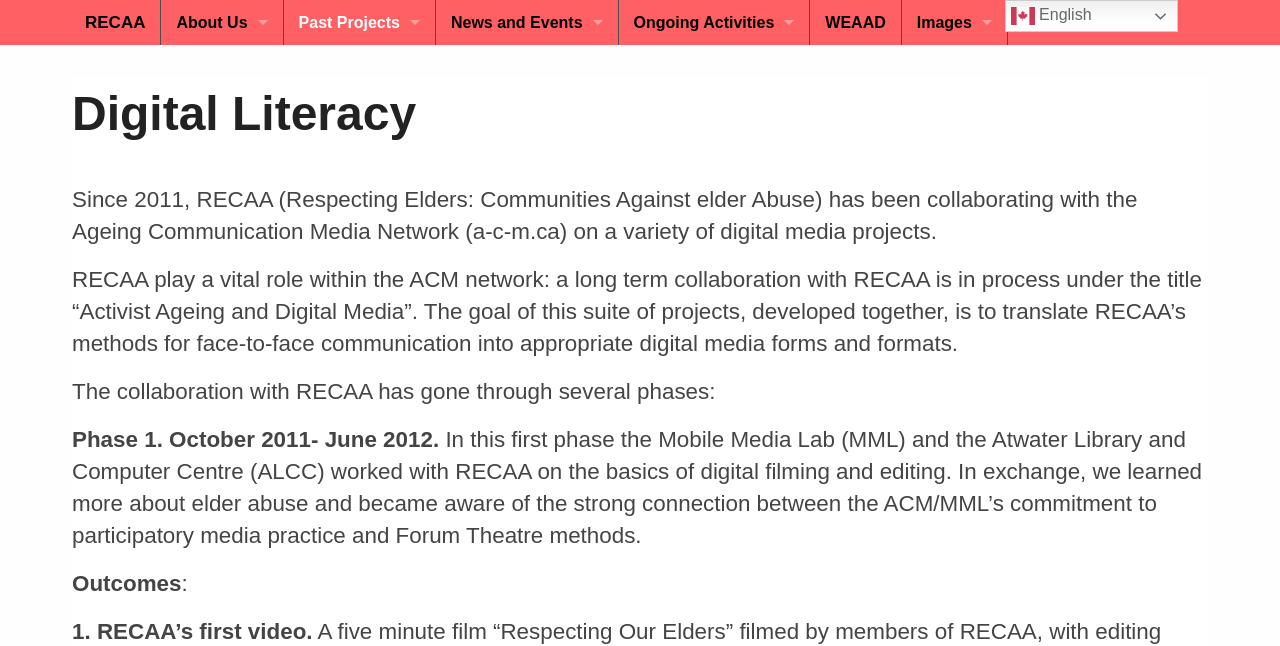Locate the bounding box coordinates of the area you need to click to fulfill this instruction: 'Check the post 'Busy times at The Reindeer Arms''. The coordinates must be in the form of four float numbers ranging from 0 to 1: [left, top, right, bottom].

None